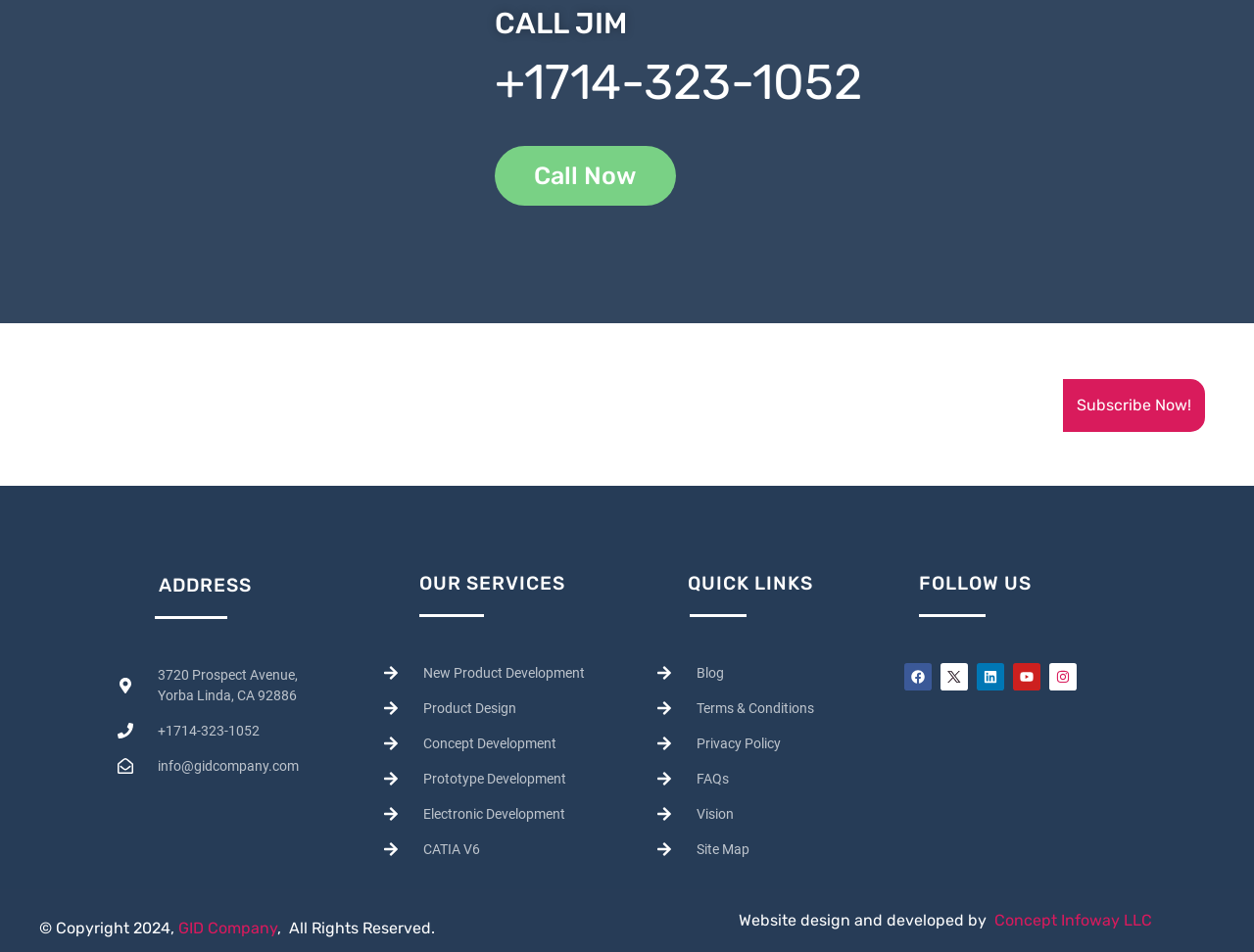Please find the bounding box coordinates of the element that needs to be clicked to perform the following instruction: "Subscribe to the newsletter". The bounding box coordinates should be four float numbers between 0 and 1, represented as [left, top, right, bottom].

[0.848, 0.398, 0.961, 0.454]